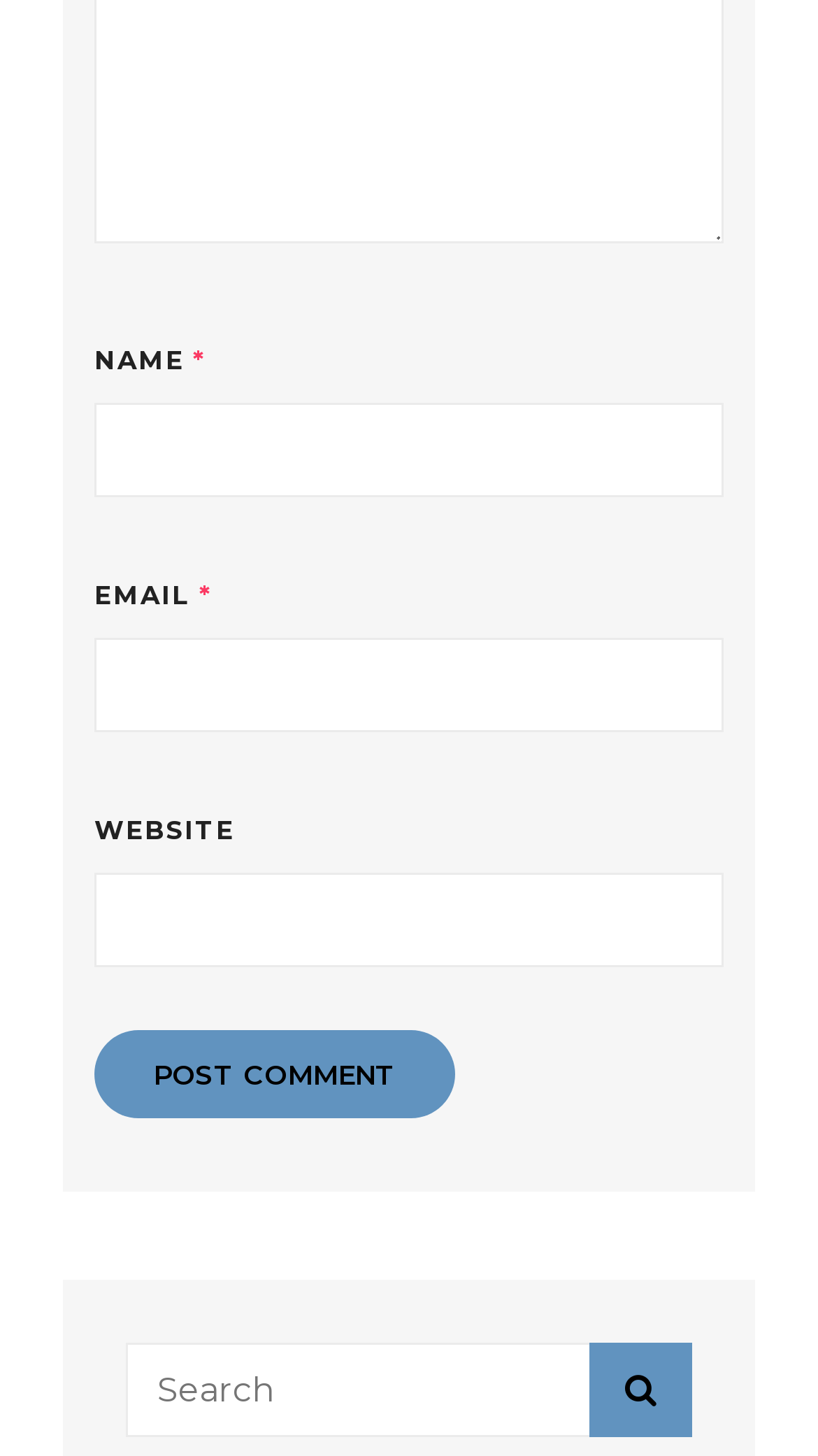How many text fields are required?
Please use the image to provide a one-word or short phrase answer.

Two